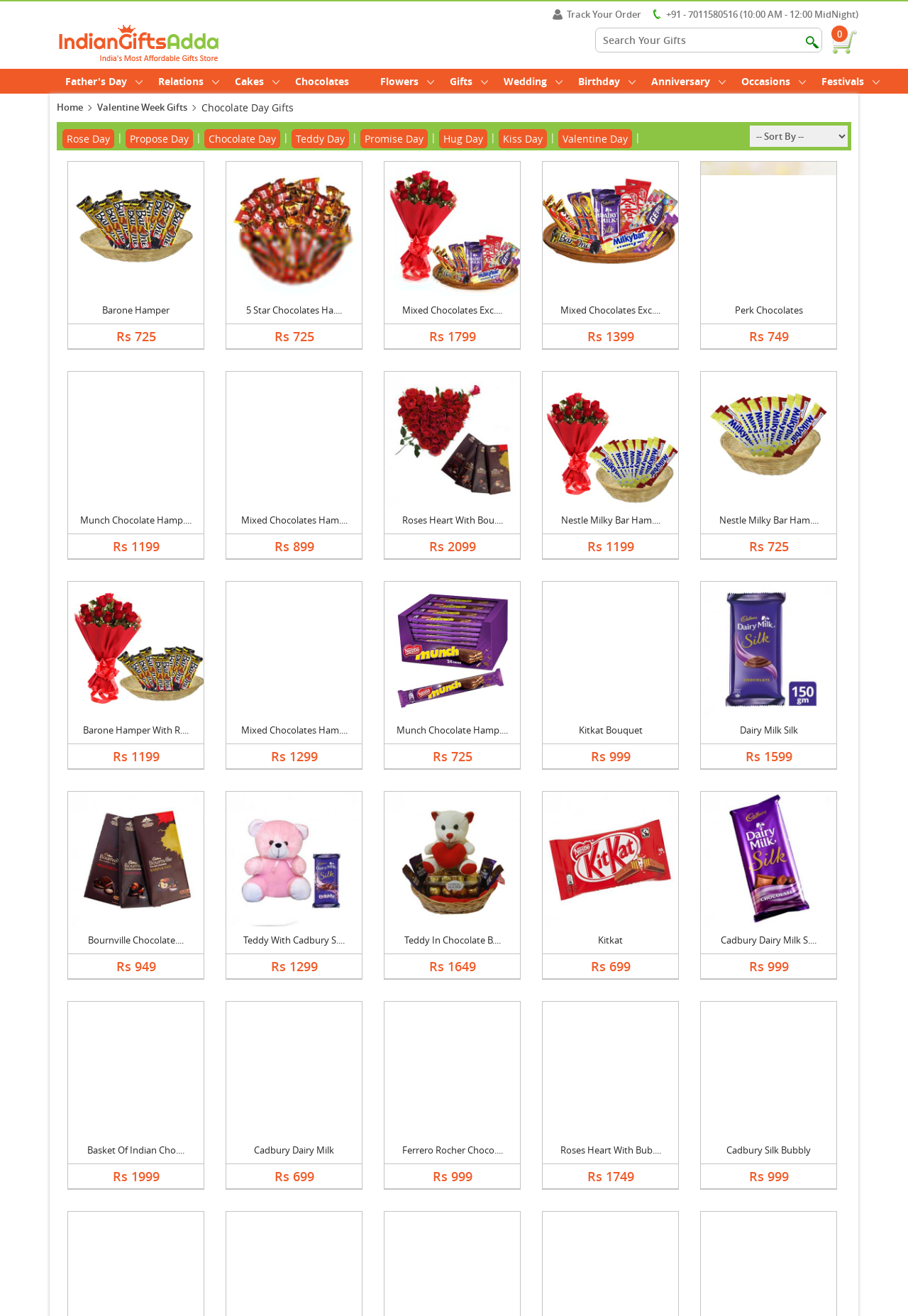What is the purpose of the textbox?
Based on the image, answer the question with a single word or brief phrase.

Search Your Gifts